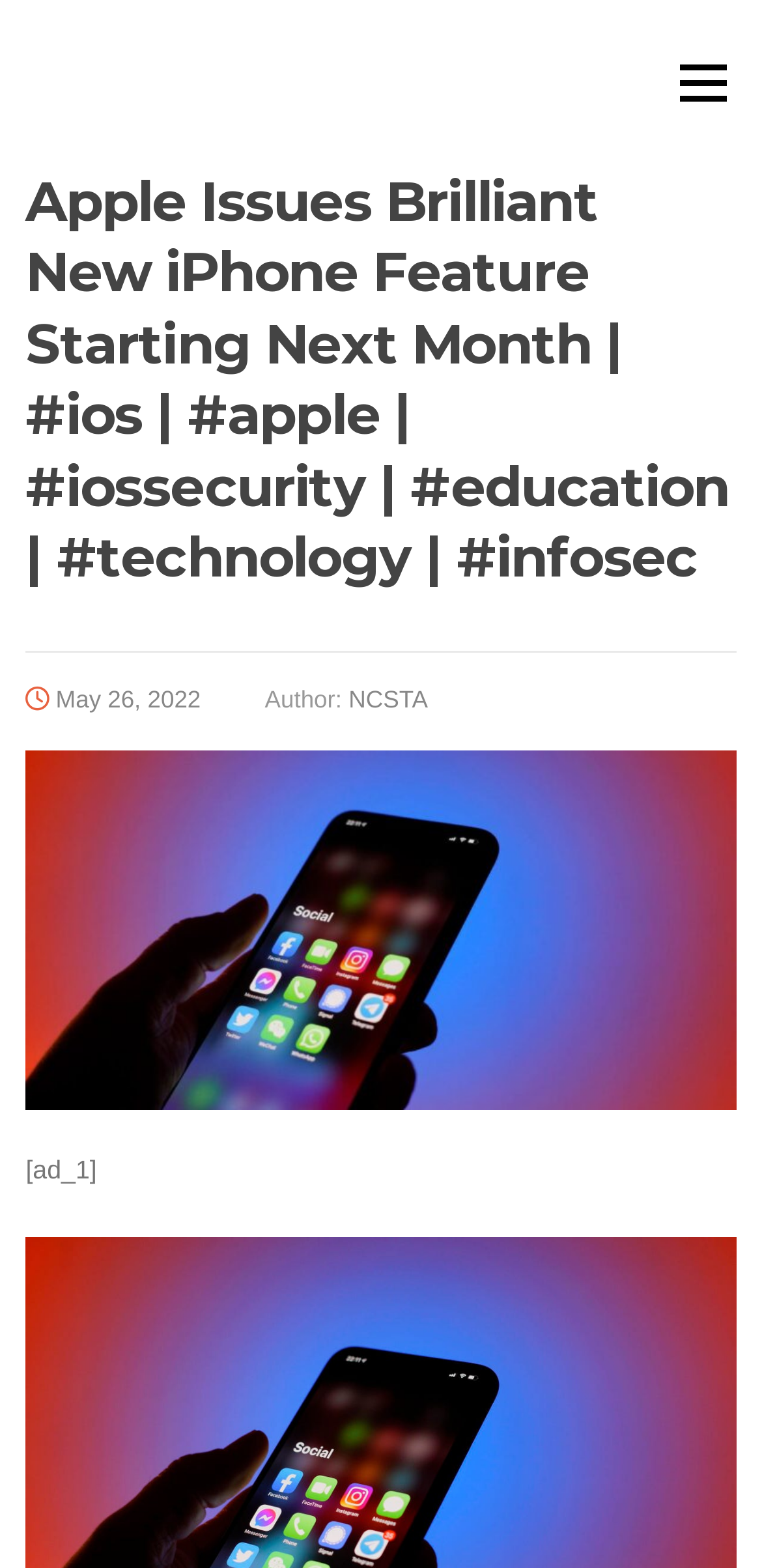Determine the main headline from the webpage and extract its text.

Apple Issues Brilliant New iPhone Feature Starting Next Month | #ios | #apple | #iossecurity | #education | #technology | #infosec